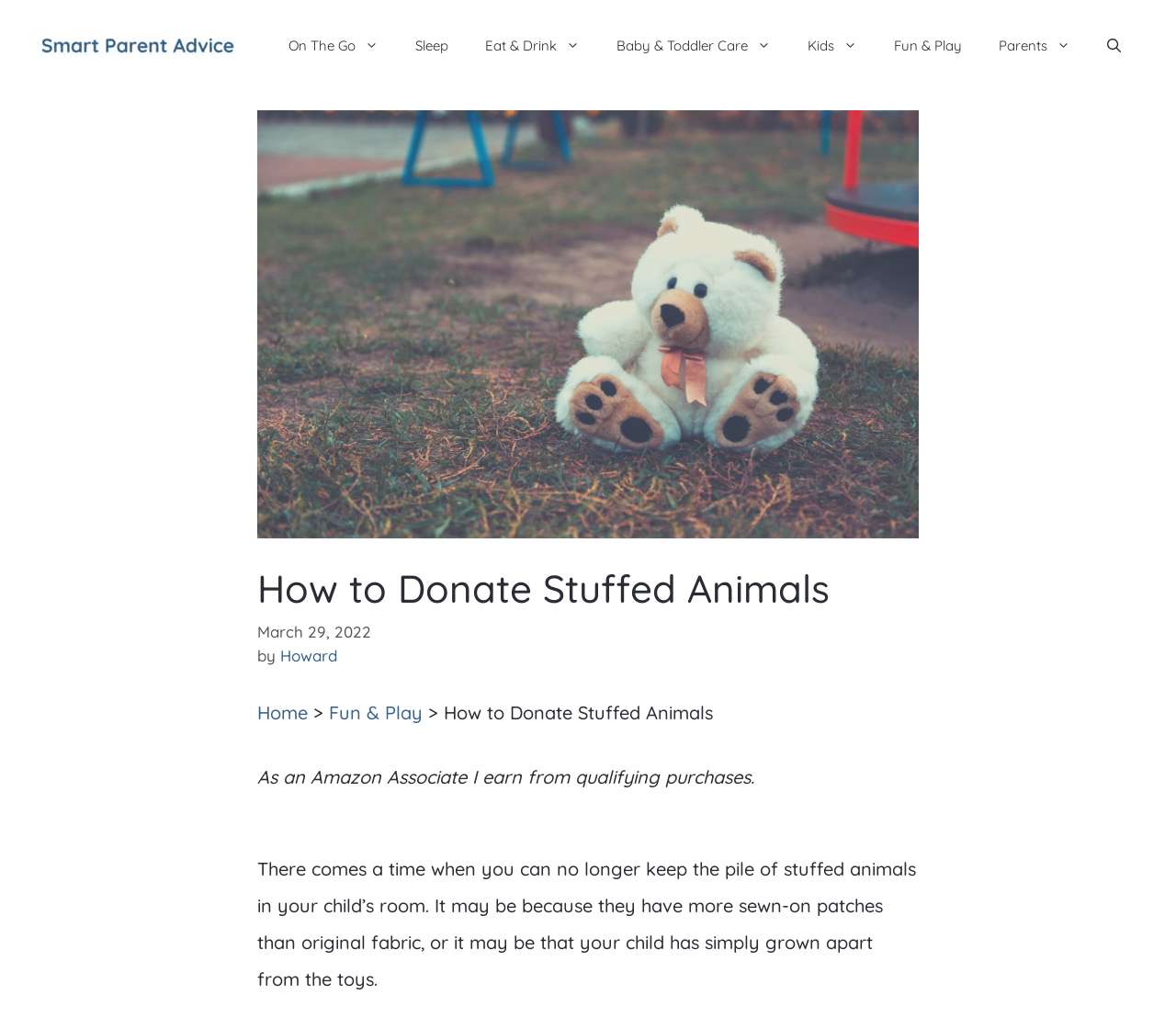Pinpoint the bounding box coordinates of the element that must be clicked to accomplish the following instruction: "go to the Fun & Play page". The coordinates should be in the format of four float numbers between 0 and 1, i.e., [left, top, right, bottom].

[0.28, 0.681, 0.359, 0.704]